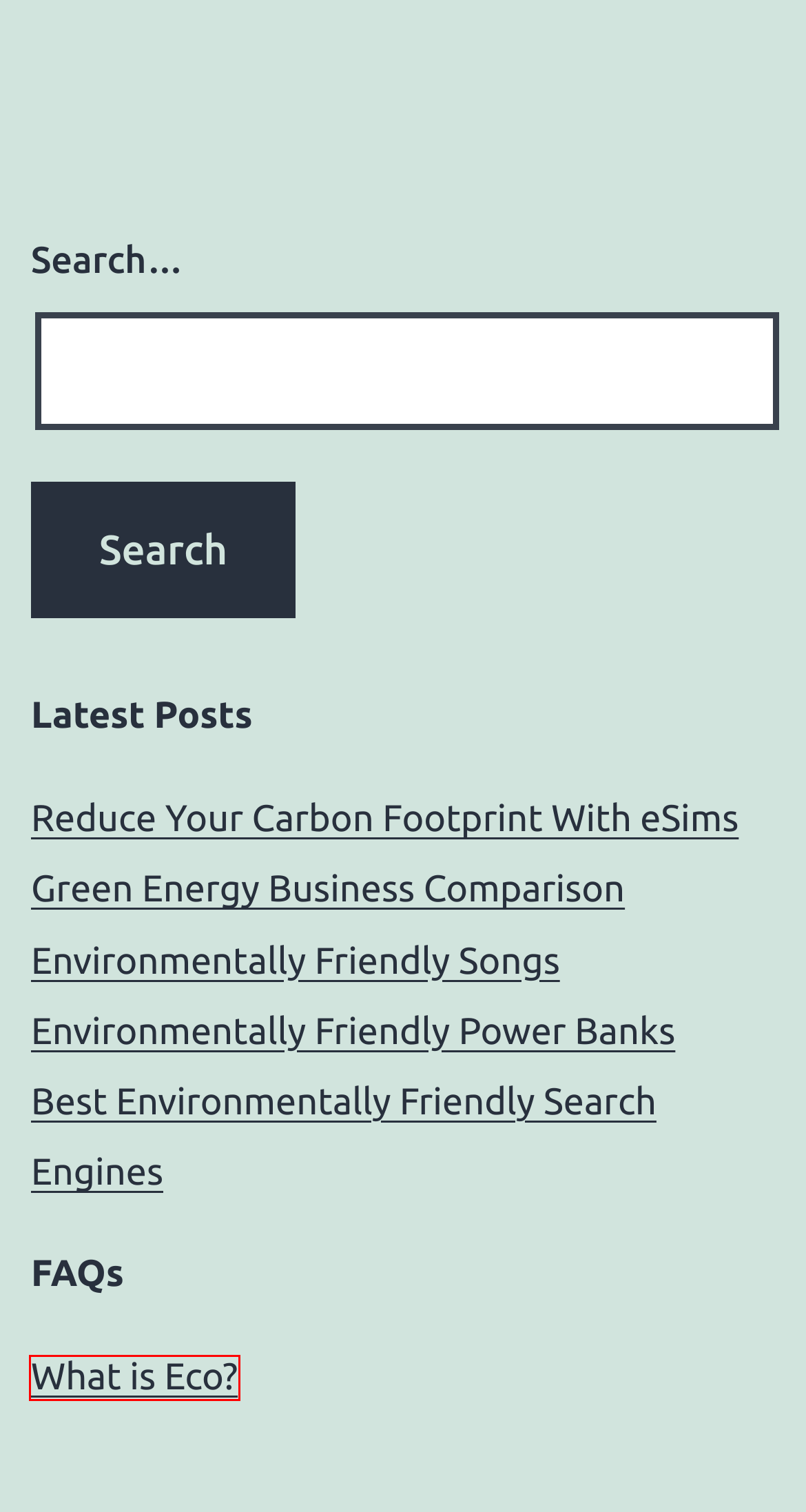Assess the screenshot of a webpage with a red bounding box and determine which webpage description most accurately matches the new page after clicking the element within the red box. Here are the options:
A. Environmentally Friendly Songs - Greenermobiles | Sustainable Mobile Phones
B. Green Wellies, Greener Mobiles - Greenermobiles | Sustainable Mobile Phones
C. Best Environmentally Friendly Search Engines - Greenermobiles | Sustainable Mobile Phones
D. Reduce Your Carbon Footprint With eSims - Greenermobiles | Sustainable Mobile Phones
E. Green Energy Business Comparison - Greenermobiles | Sustainable Mobile Phones
F. Environmentally Friendly Power Banks - Greenermobiles | Sustainable Mobile Phones
G. Best Renewable Energy Suppliers UK - Greenermobiles | Sustainable Mobile Phones
H. What is Eco? - Greenermobiles | Sustainable Mobile Phones

H